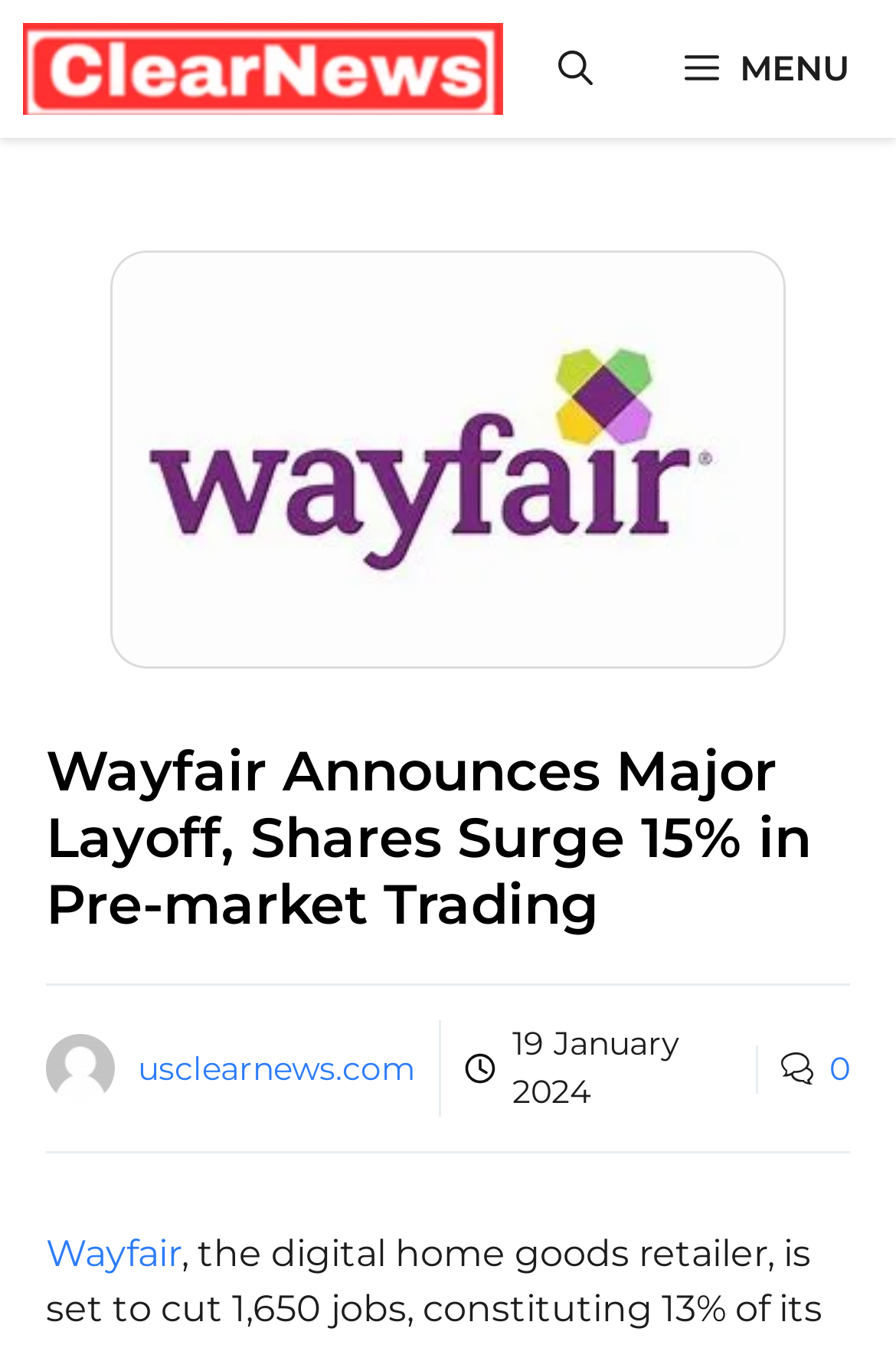What is the date of the article?
Refer to the image and respond with a one-word or short-phrase answer.

19 January 2024